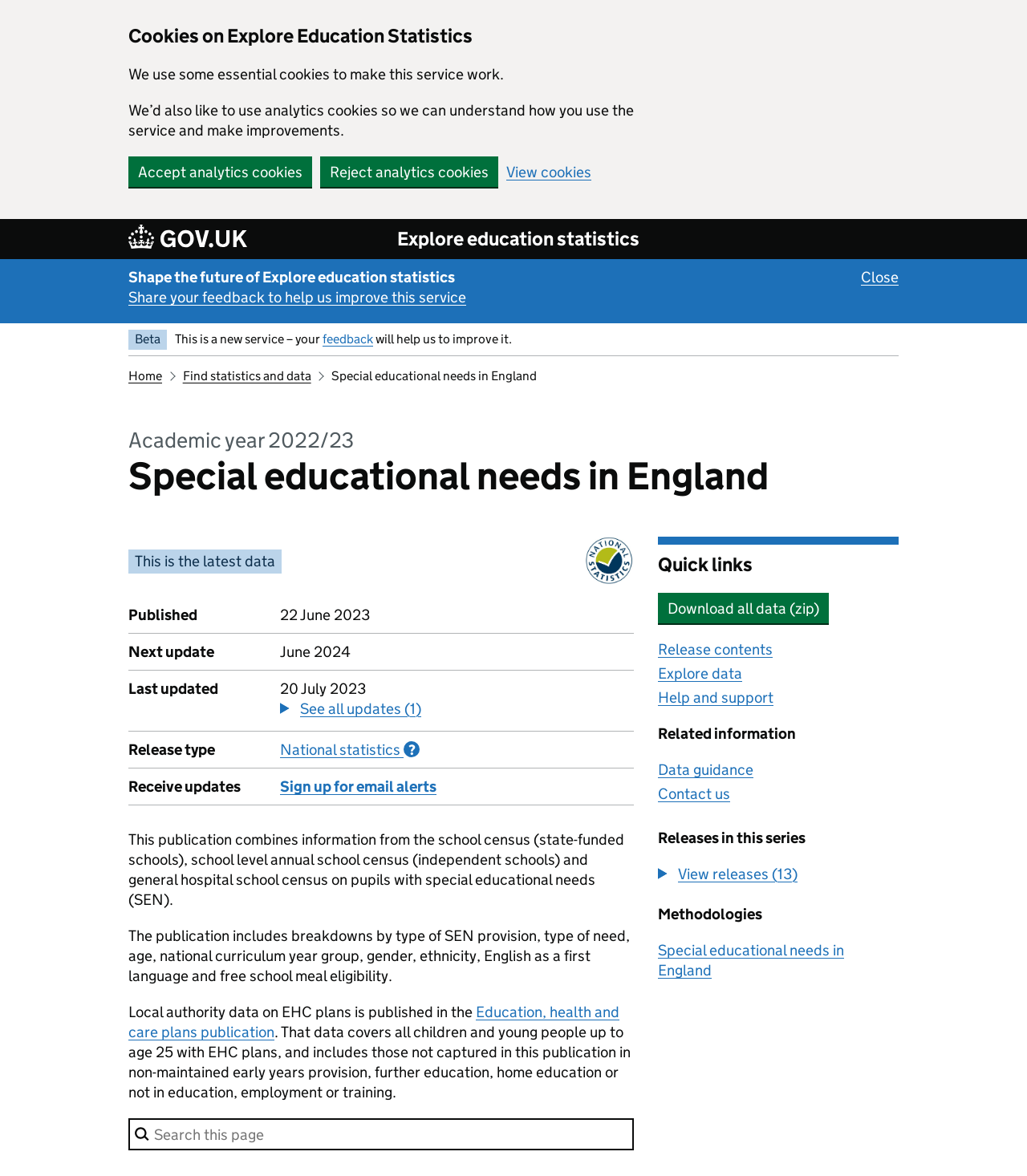Use a single word or phrase to answer the following:
What is the release type of this publication?

National statistics